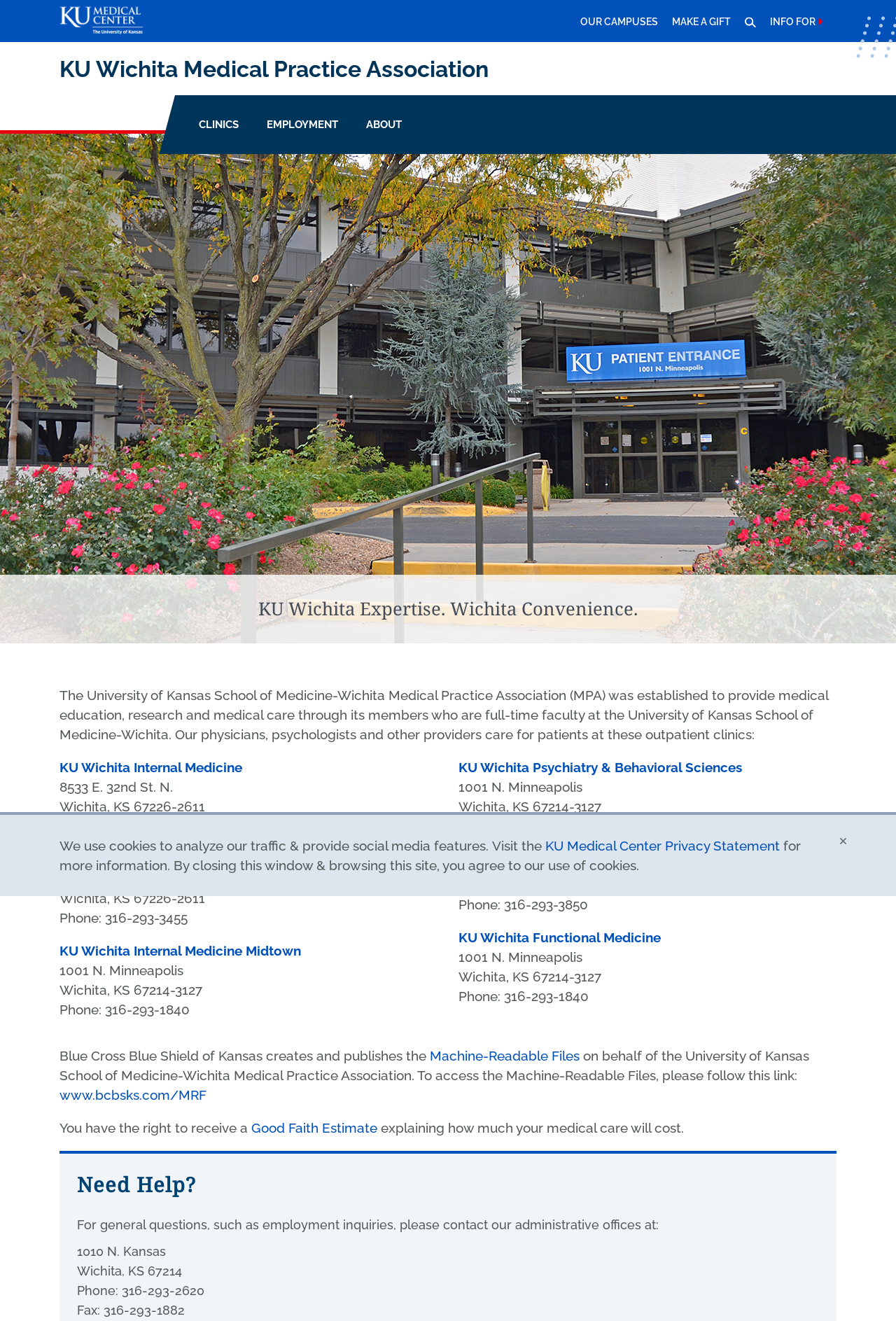What is the name of the medical practice association?
Please provide a single word or phrase based on the screenshot.

KU Wichita Medical Practice Association